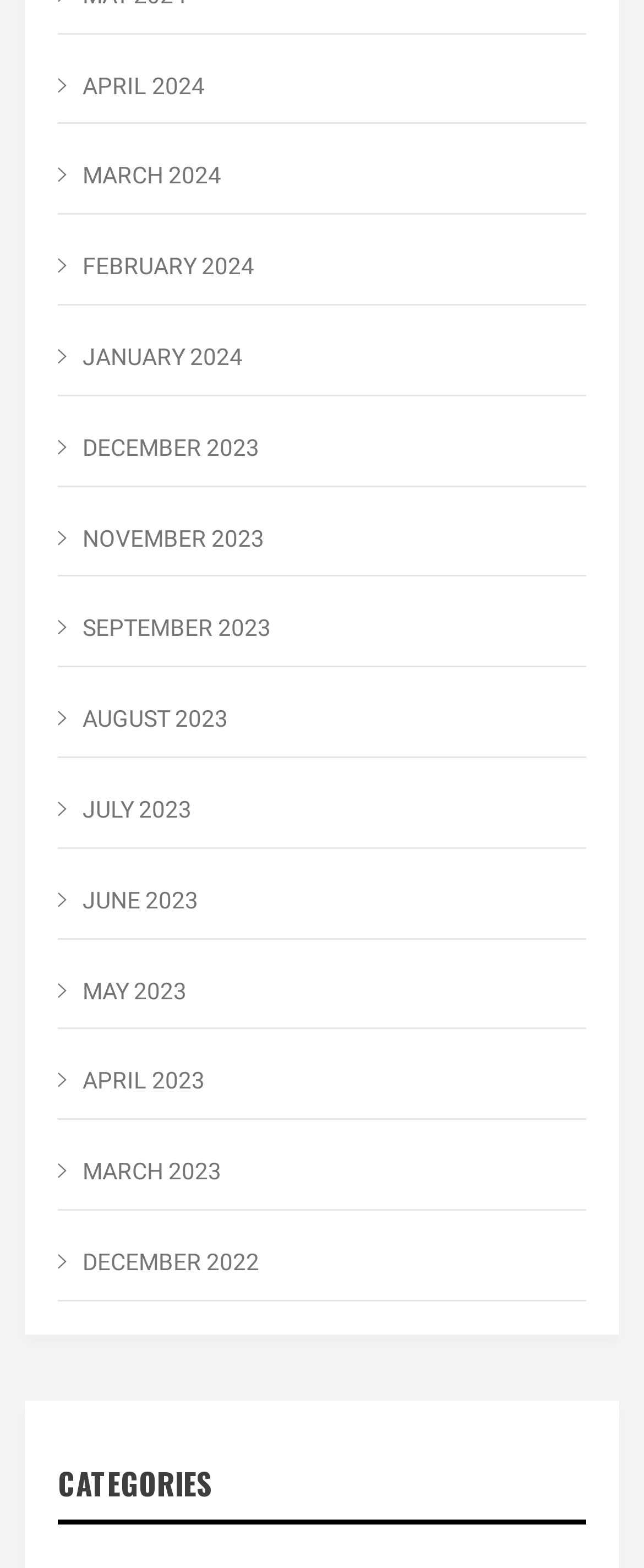Answer the question in one word or a short phrase:
What is the vertical position of the 'CATEGORIES' heading?

bottom